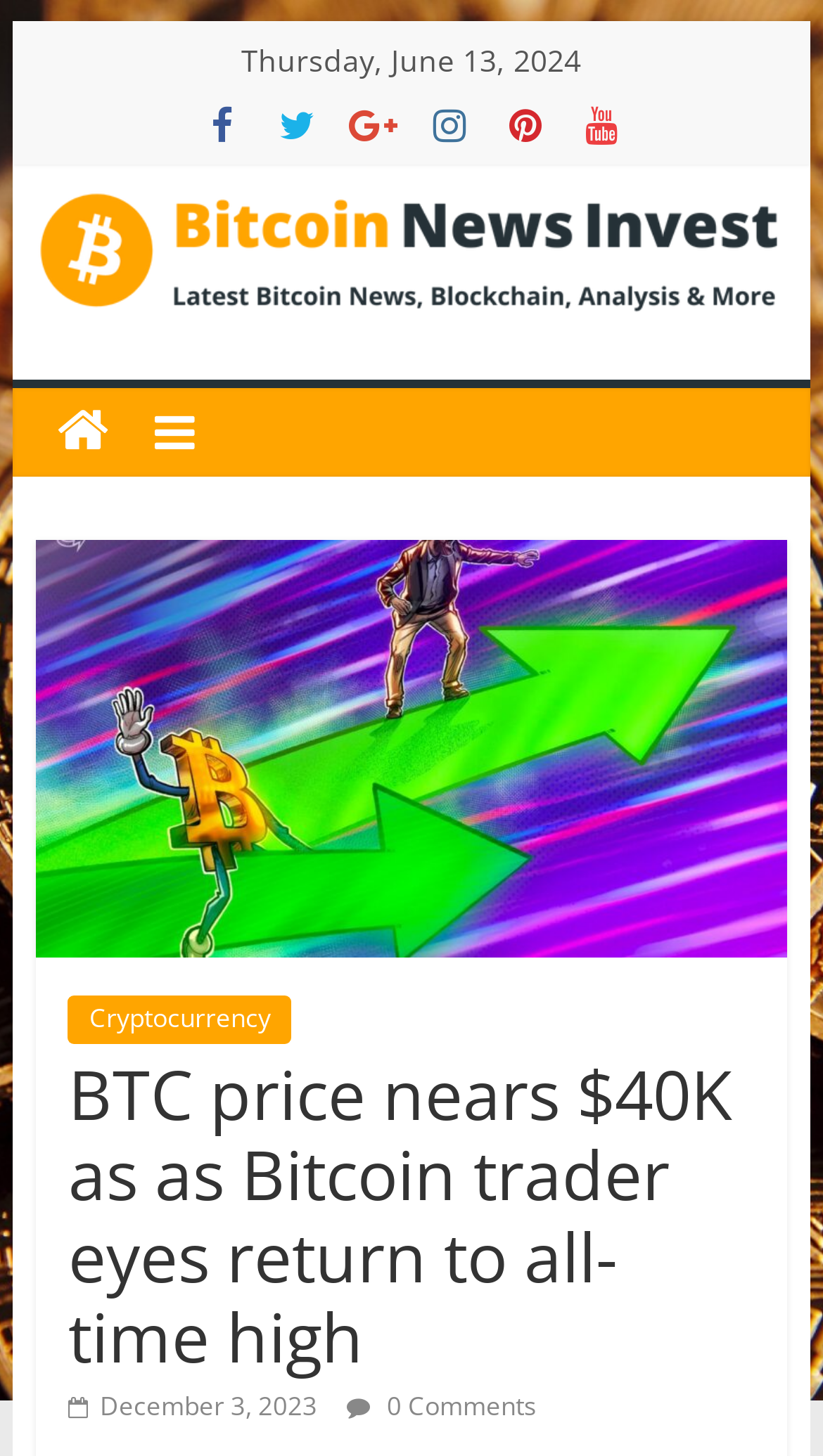Please extract the title of the webpage.

BTC price nears $40K as as Bitcoin trader eyes return to all-time high